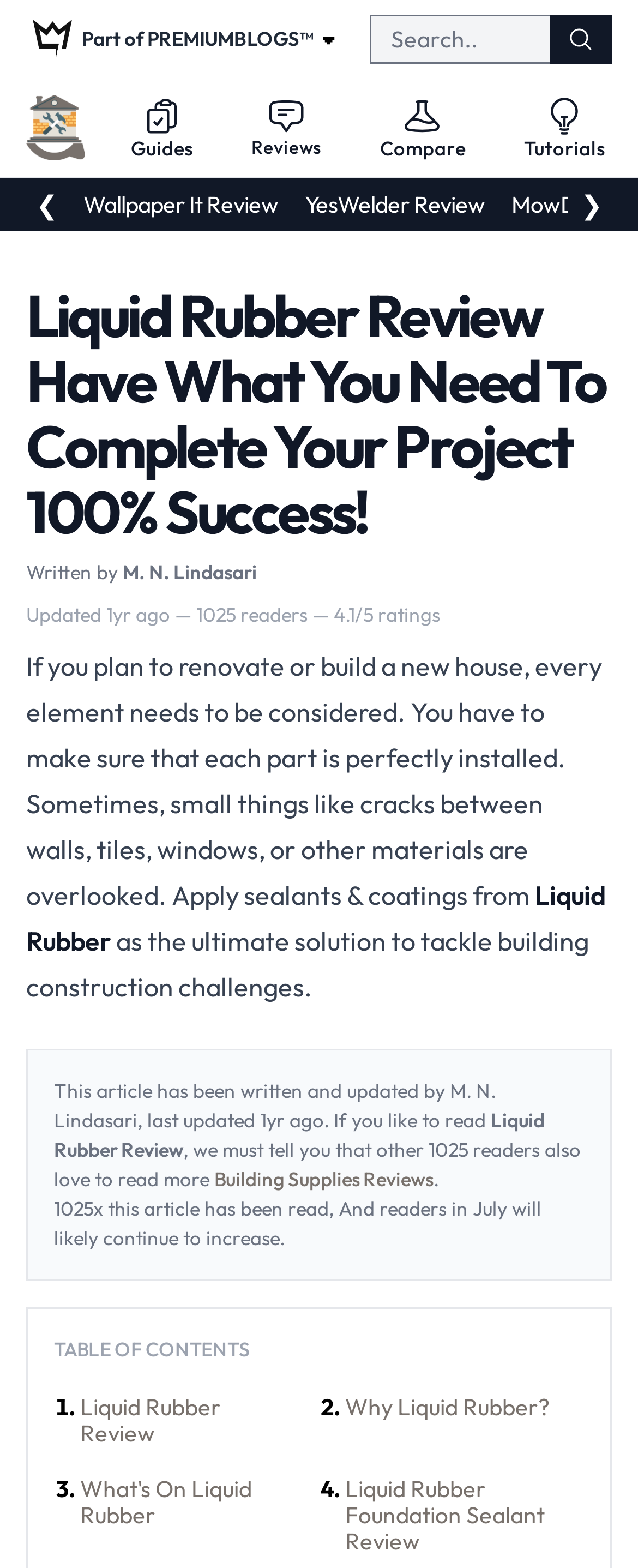Please give a succinct answer using a single word or phrase:
How many readers have read this article?

1025